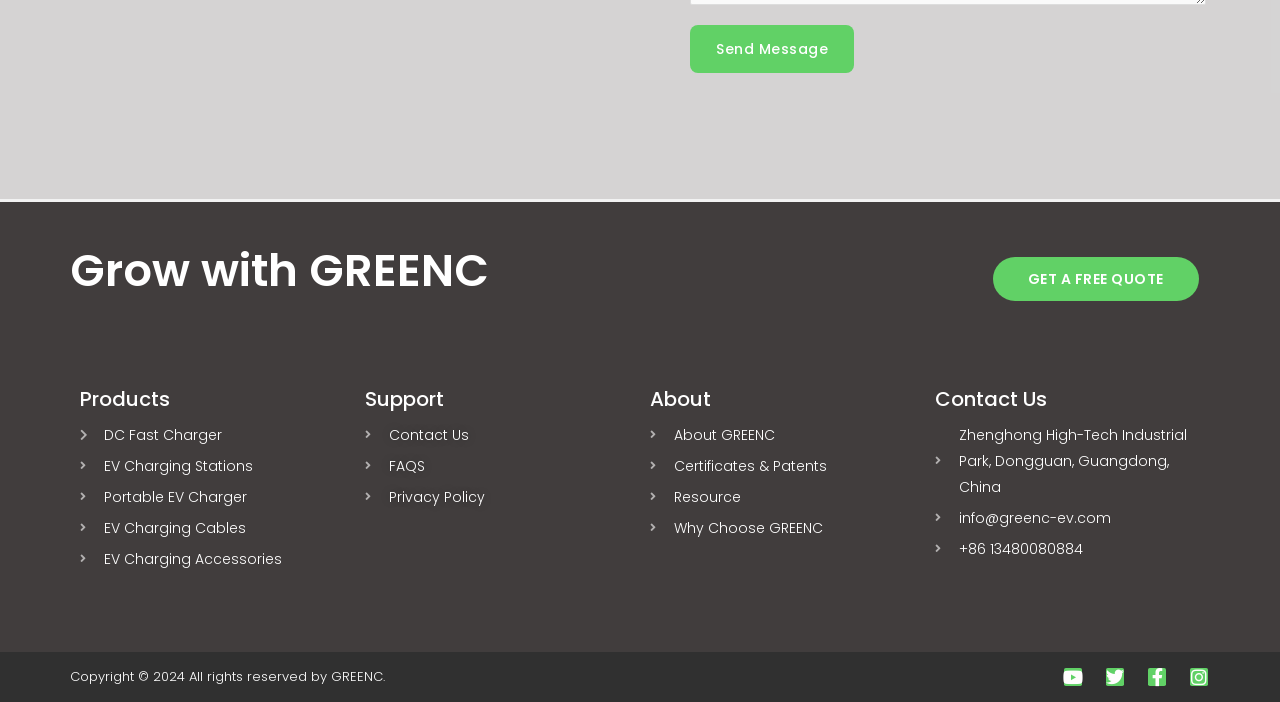Please locate the bounding box coordinates of the region I need to click to follow this instruction: "Get a free quote".

[0.776, 0.366, 0.937, 0.428]